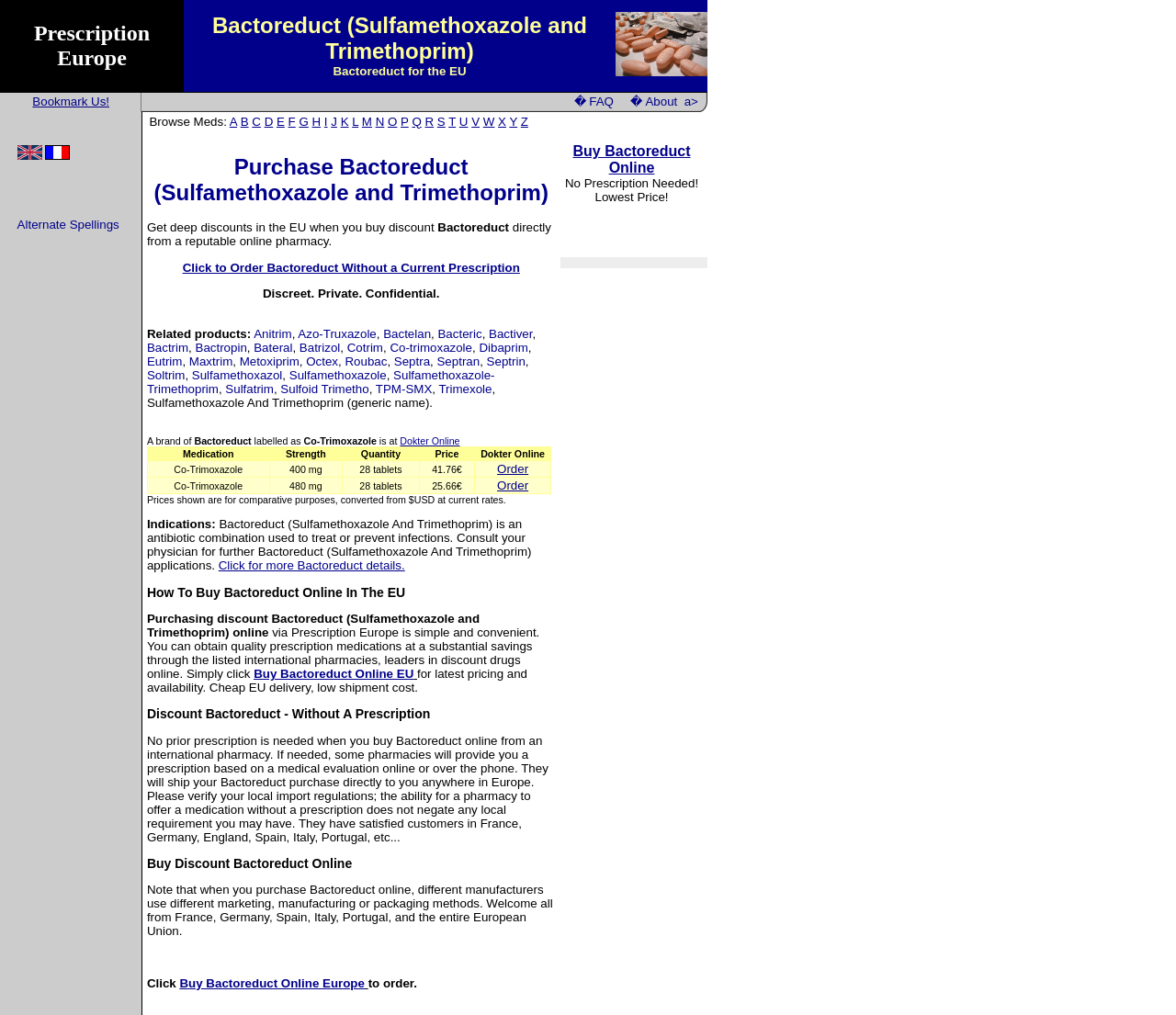Give the bounding box coordinates for this UI element: "Buy Bactoreduct Online Europe". The coordinates should be four float numbers between 0 and 1, arranged as [left, top, right, bottom].

[0.153, 0.962, 0.31, 0.976]